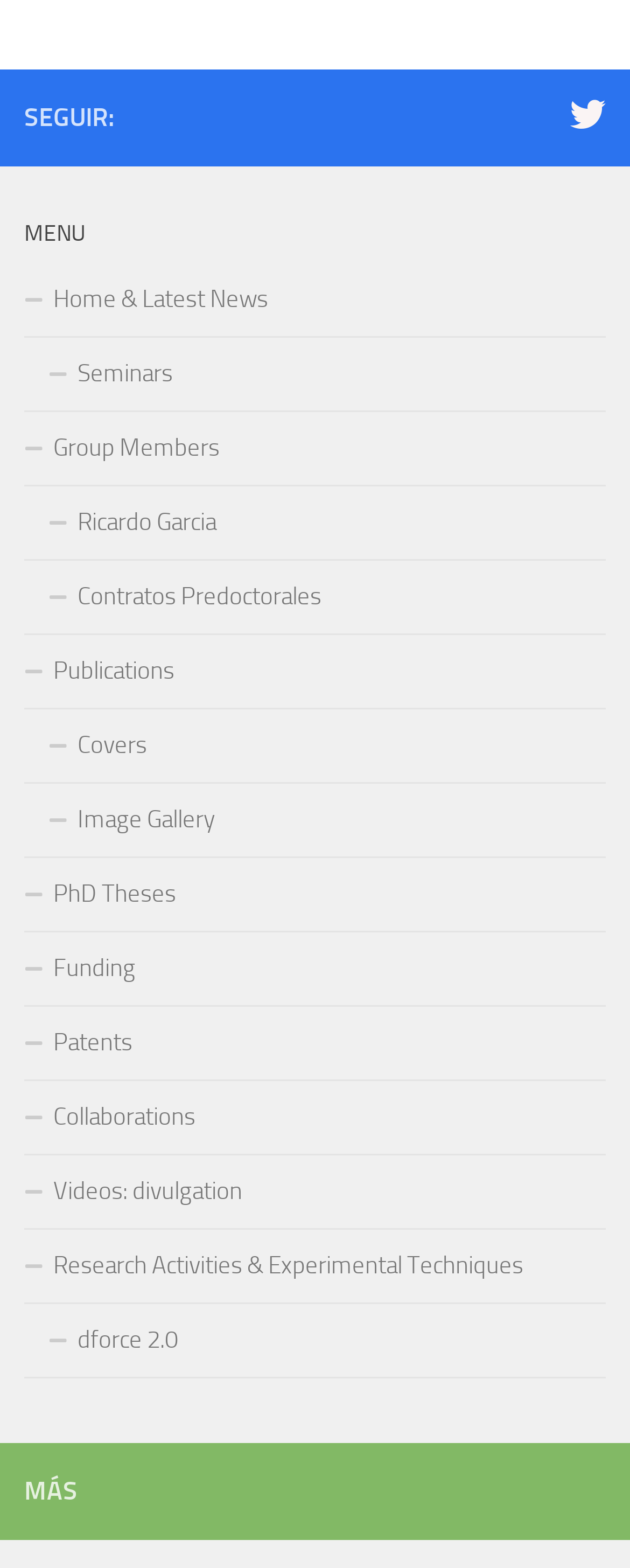Could you find the bounding box coordinates of the clickable area to complete this instruction: "Explore Research Activities & Experimental Techniques"?

[0.038, 0.784, 0.962, 0.831]